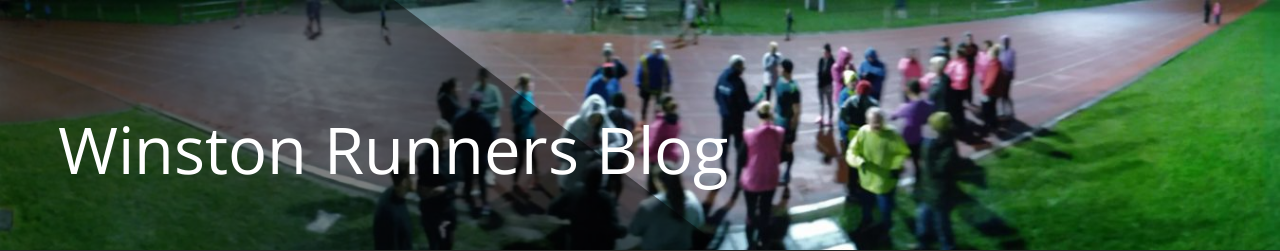What is the surface of the track?
Using the information from the image, give a concise answer in one word or a short phrase.

Glistens